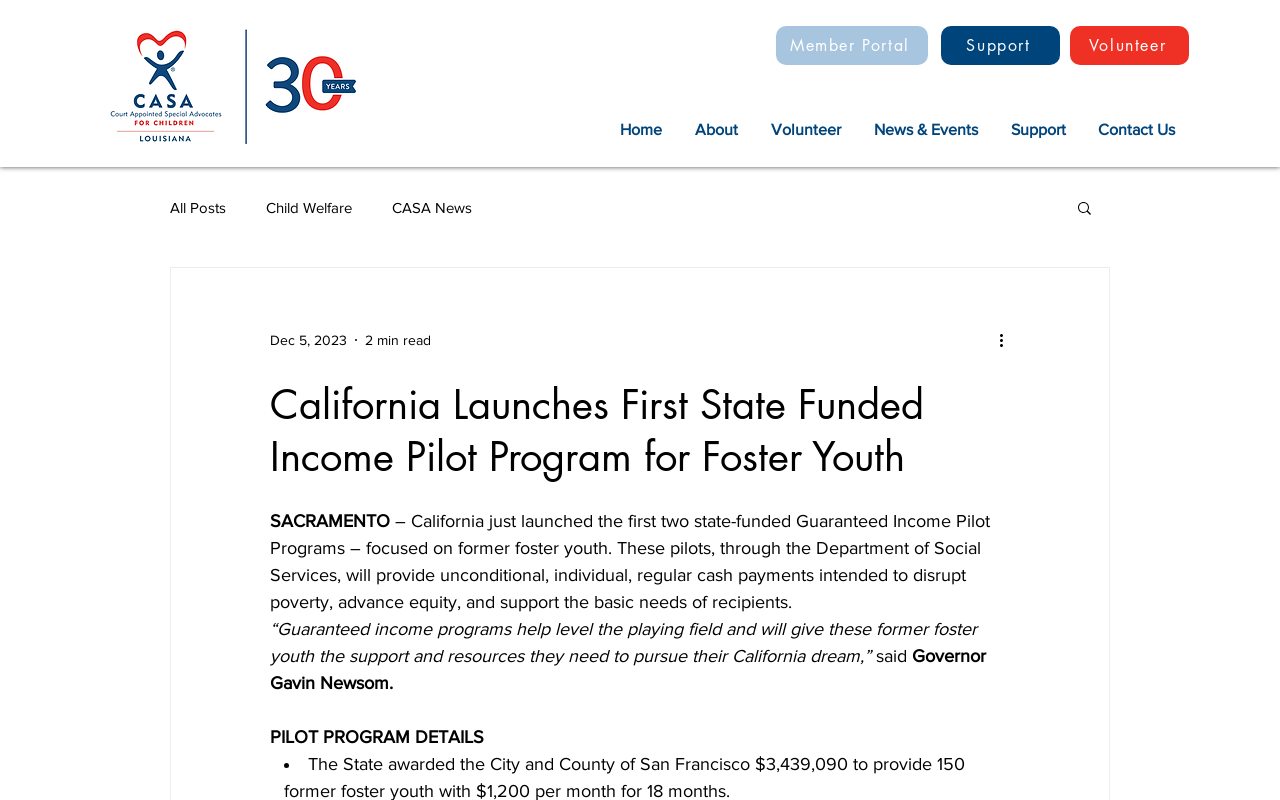Please identify the bounding box coordinates of the region to click in order to complete the given instruction: "Compare financing options". The coordinates should be four float numbers between 0 and 1, i.e., [left, top, right, bottom].

None